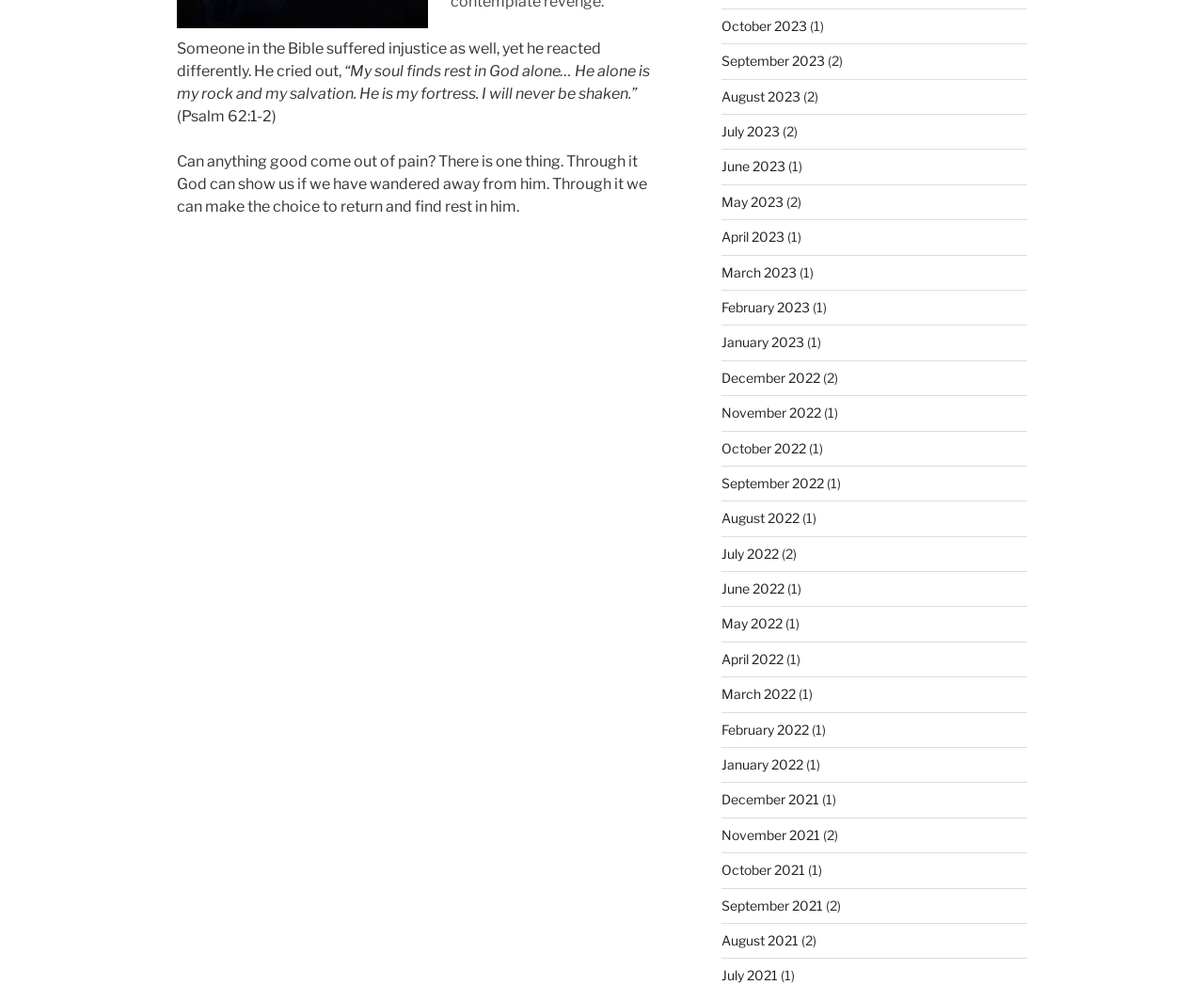Based on the element description, predict the bounding box coordinates (top-left x, top-left y, bottom-right x, bottom-right y) for the UI element in the screenshot: October 2021

[0.599, 0.875, 0.668, 0.891]